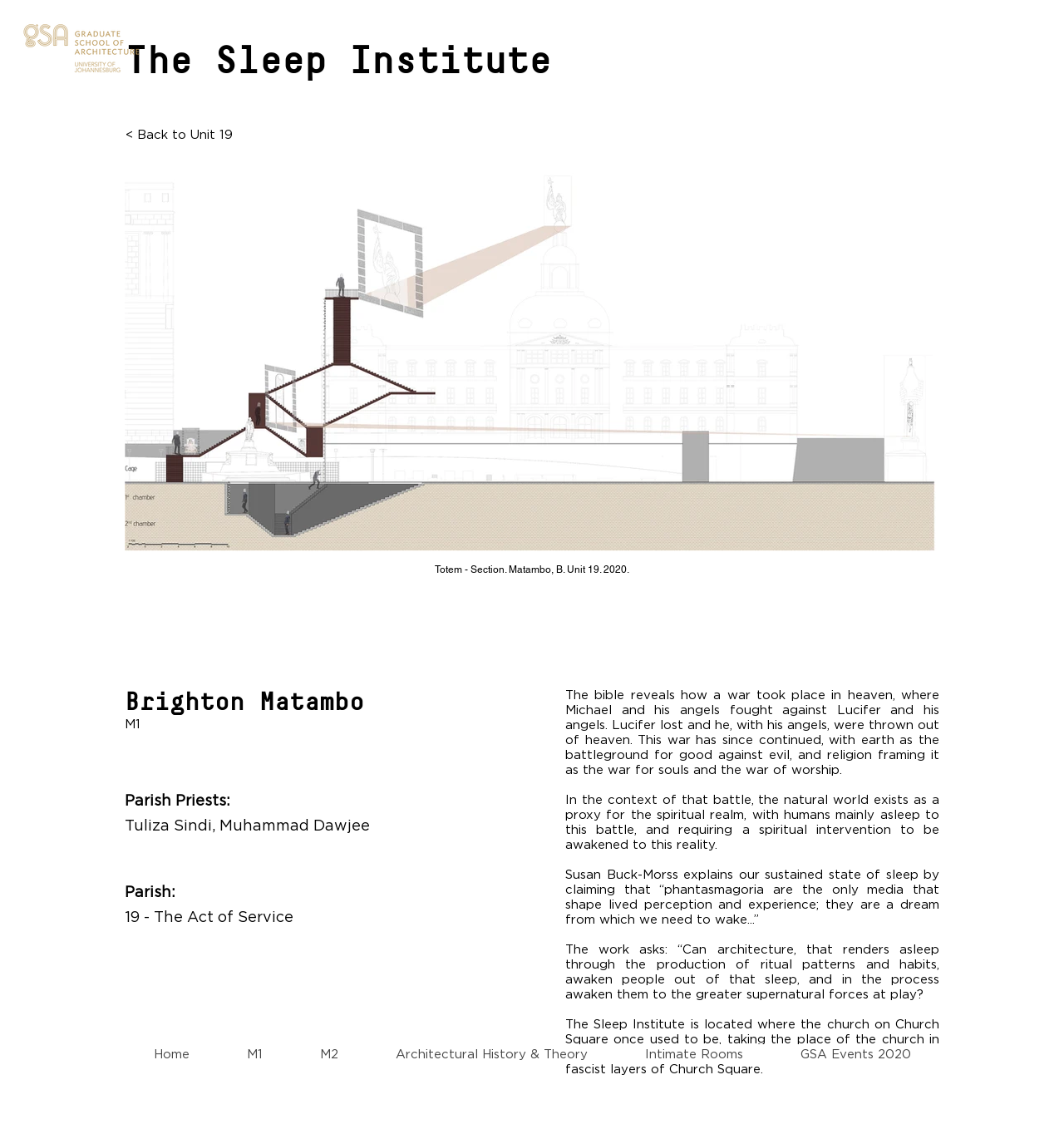Please identify the webpage's heading and generate its text content.

The Sleep Institute